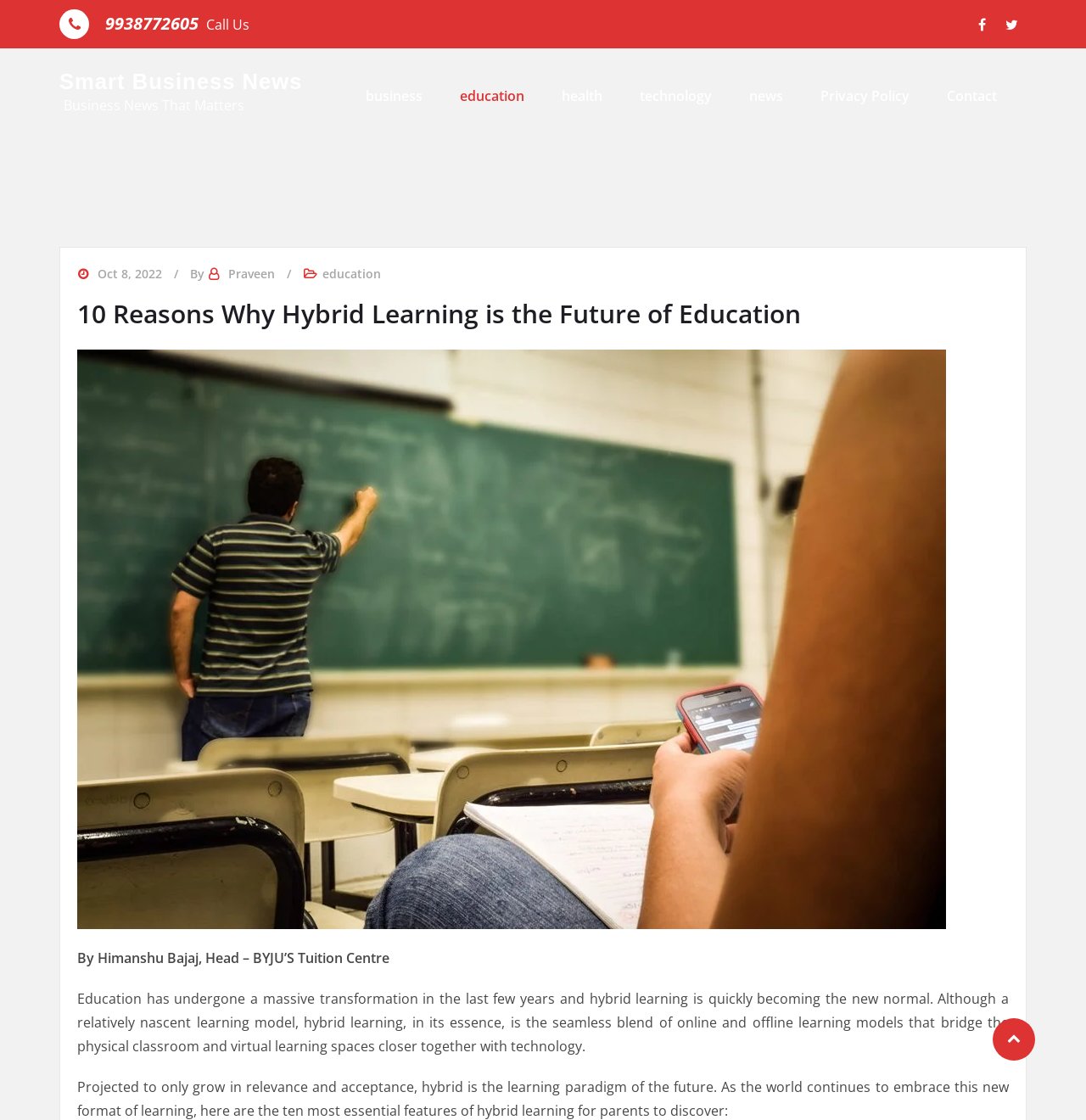Please determine the bounding box coordinates of the element's region to click for the following instruction: "Visit Smart Business News".

[0.055, 0.061, 0.278, 0.085]